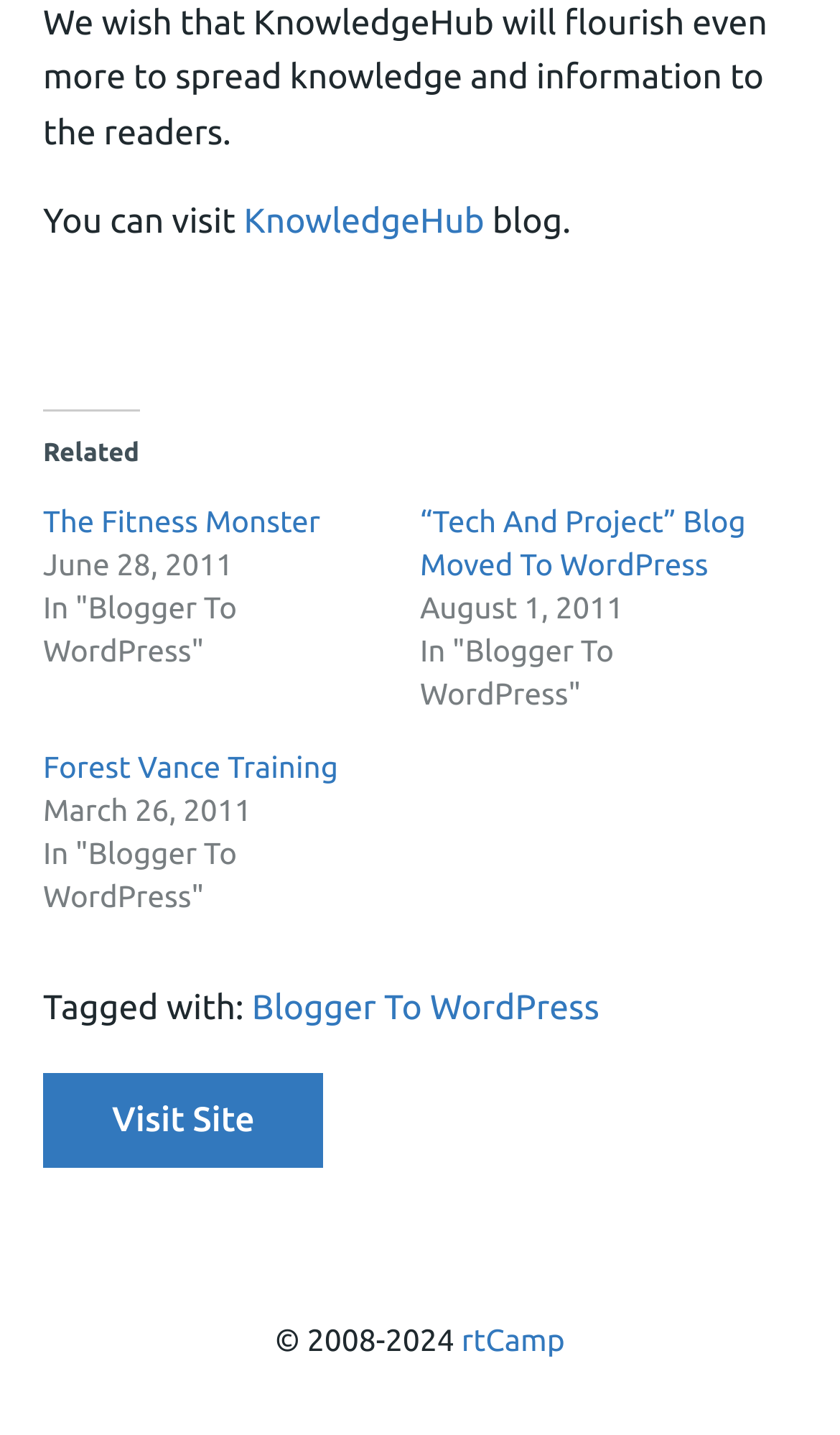What is the date of the 'Tech And Project' blog post?
Using the image as a reference, give an elaborate response to the question.

The date of the 'Tech And Project' blog post is mentioned in the text 'August 1, 2011' which is associated with the link '“Tech And Project” Blog Moved To WordPress'.